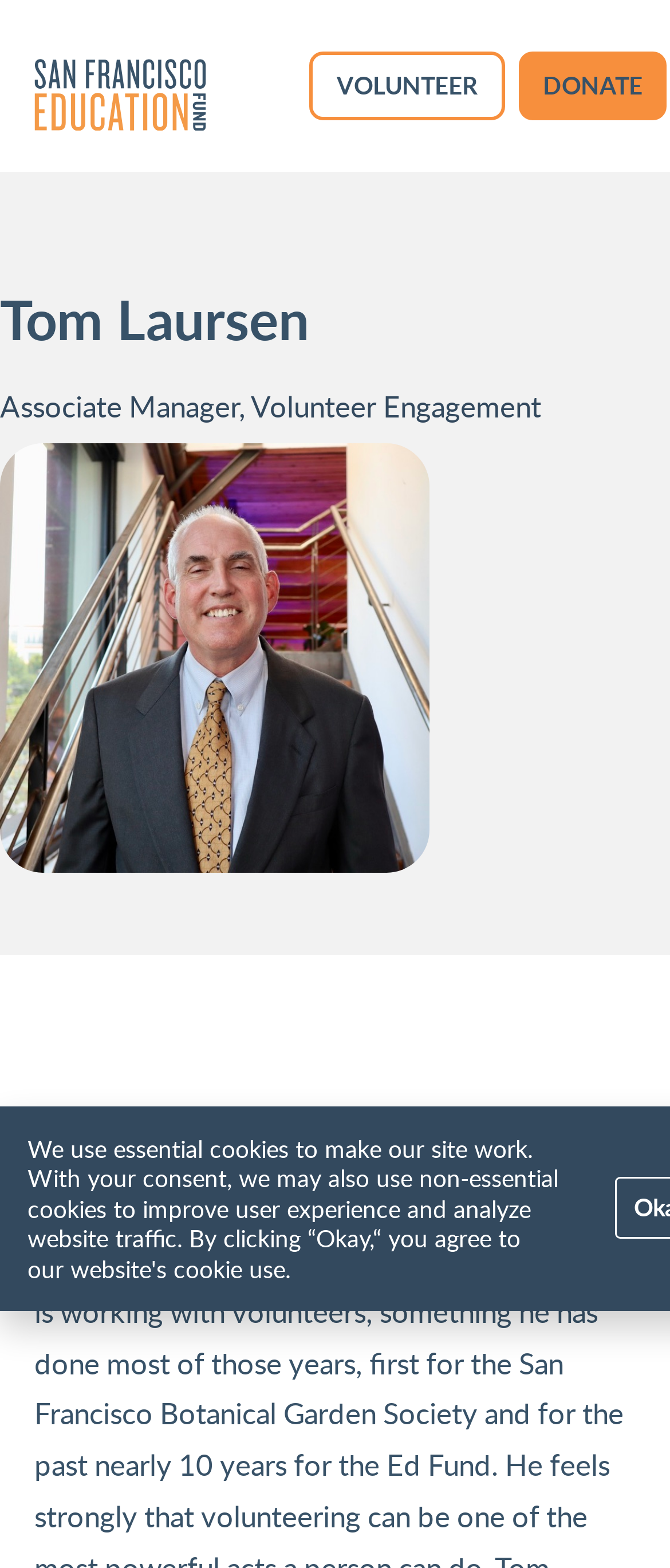Provide a single word or phrase to answer the given question: 
What is the name of the organization?

San Francisco Education Fund